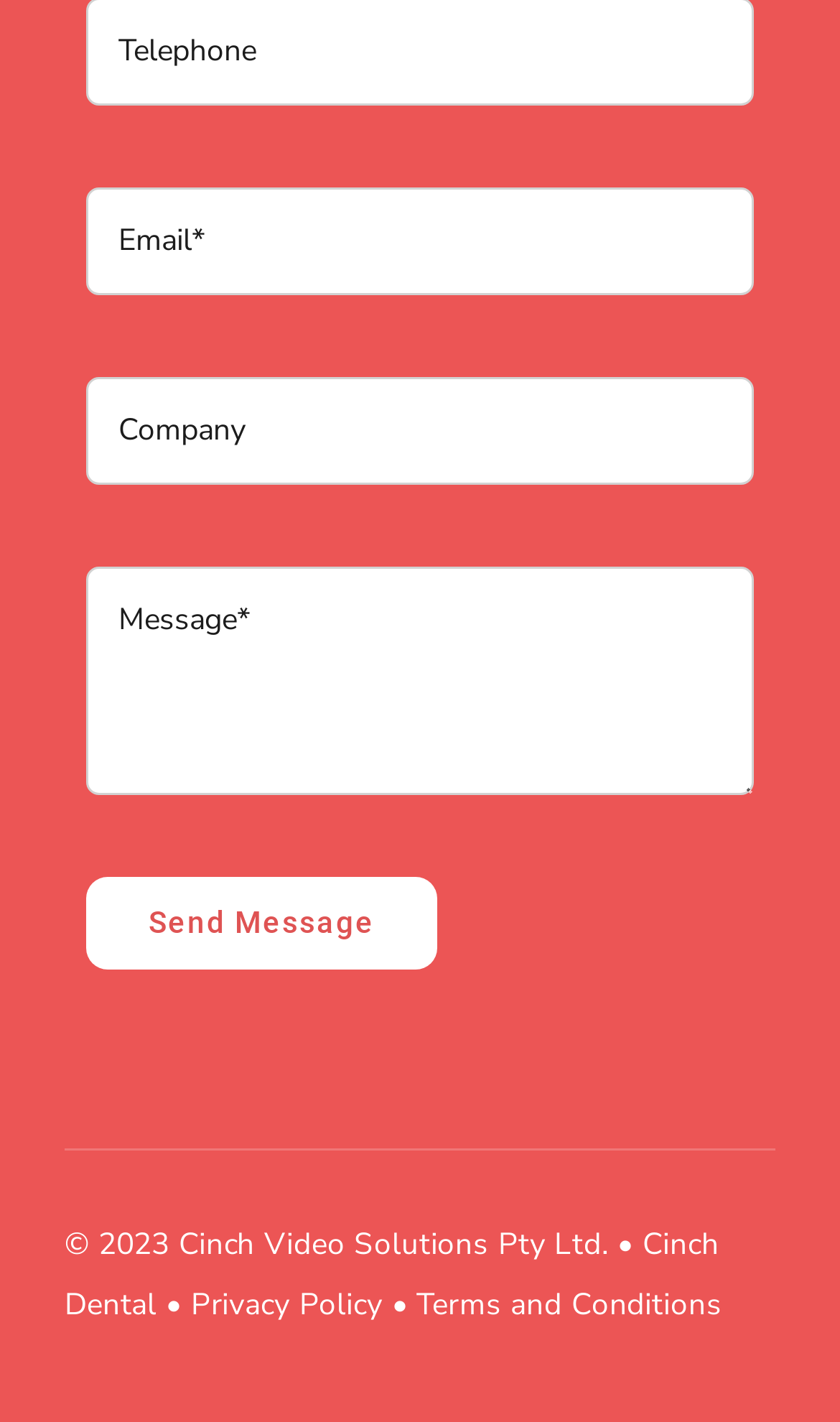What is the purpose of the button?
Based on the image, provide a one-word or brief-phrase response.

Send Message